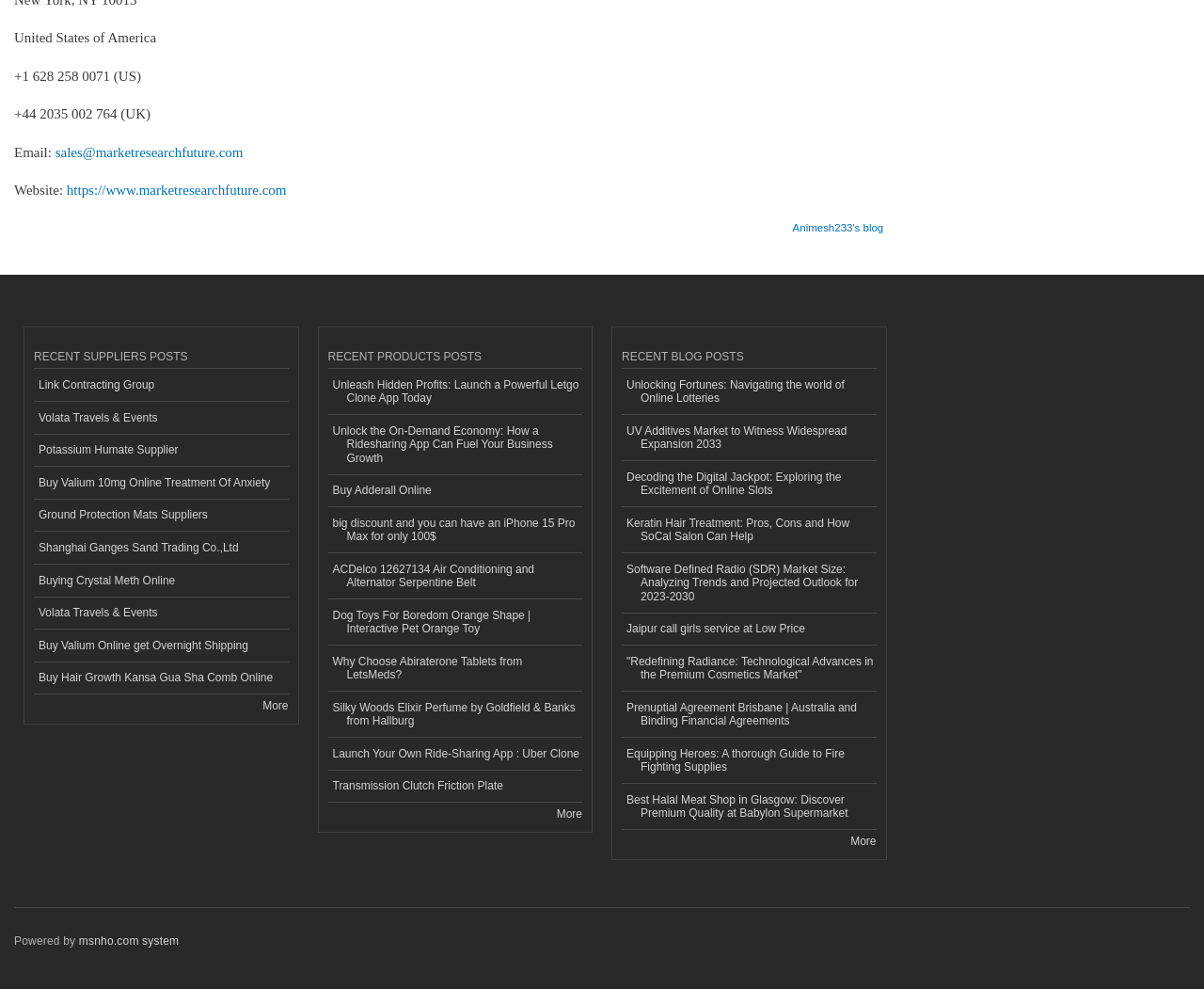Find and provide the bounding box coordinates for the UI element described here: "sales@marketresearchfuture.com". The coordinates should be given as four float numbers between 0 and 1: [left, top, right, bottom].

[0.046, 0.146, 0.202, 0.161]